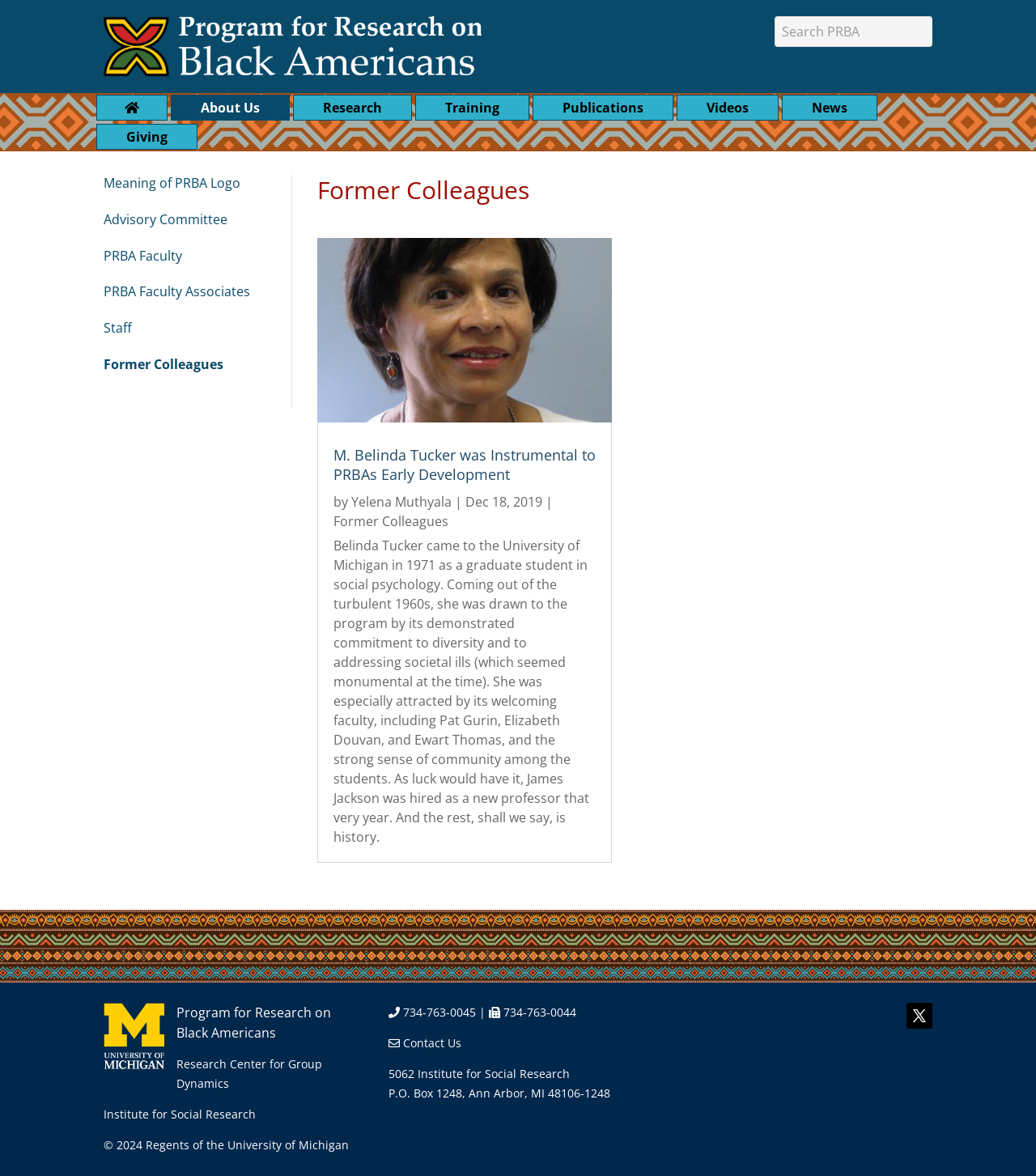Locate the bounding box coordinates of the clickable region necessary to complete the following instruction: "Learn about PRBA Faculty". Provide the coordinates in the format of four float numbers between 0 and 1, i.e., [left, top, right, bottom].

[0.1, 0.21, 0.176, 0.225]